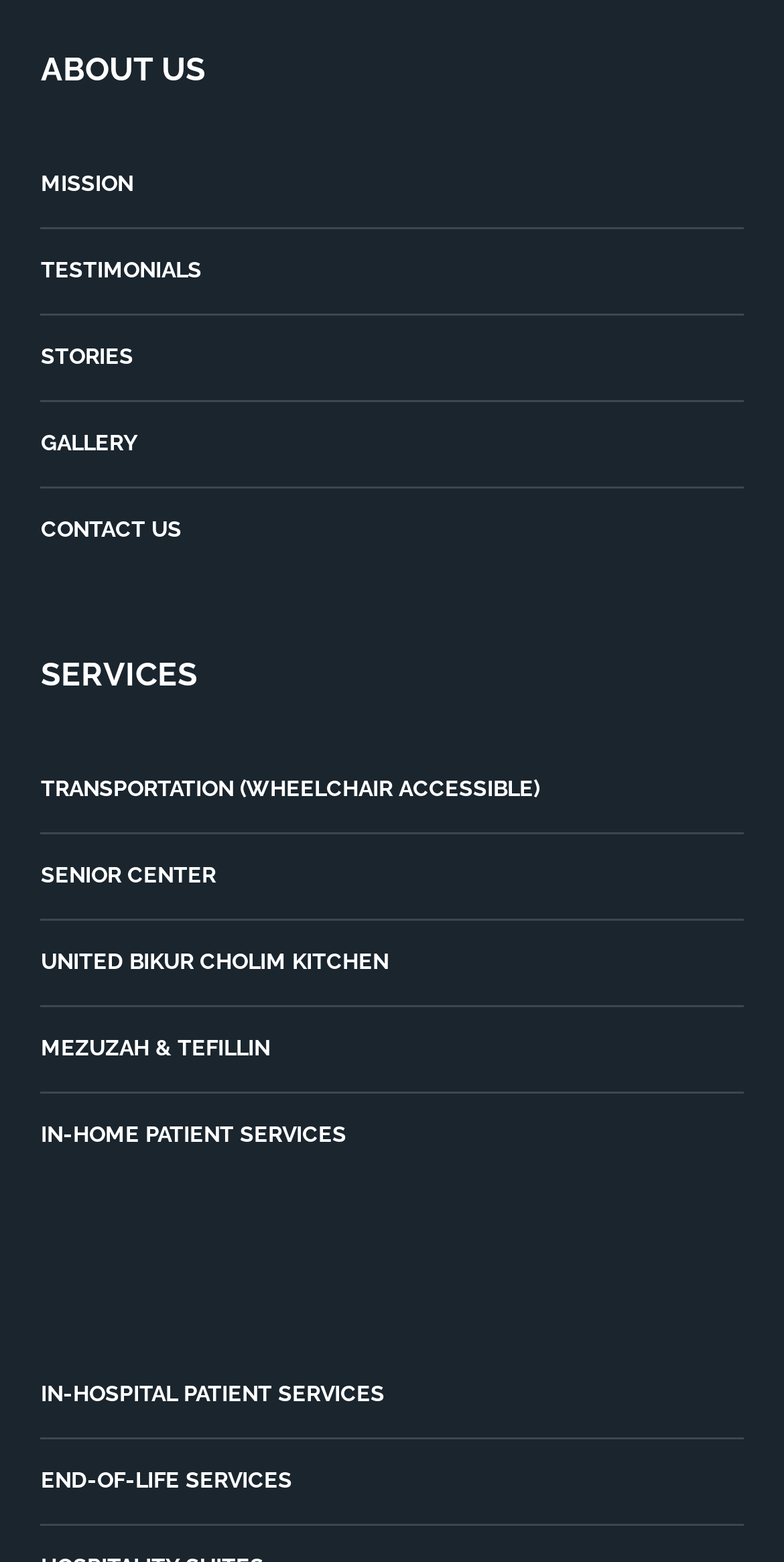Please identify the bounding box coordinates of the element I should click to complete this instruction: 'go to testimonials'. The coordinates should be given as four float numbers between 0 and 1, like this: [left, top, right, bottom].

[0.052, 0.147, 0.948, 0.202]